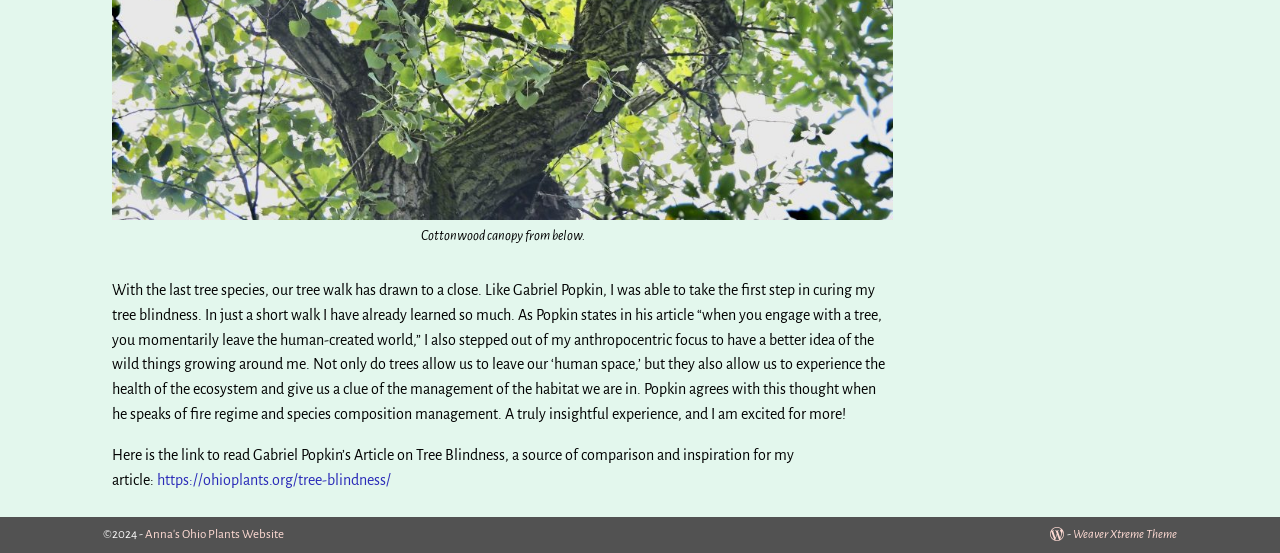Given the element description, predict the bounding box coordinates in the format (top-left x, top-left y, bottom-right x, bottom-right y), using floating point numbers between 0 and 1: https://ohioplants.org/tree-blindness/

[0.123, 0.853, 0.305, 0.882]